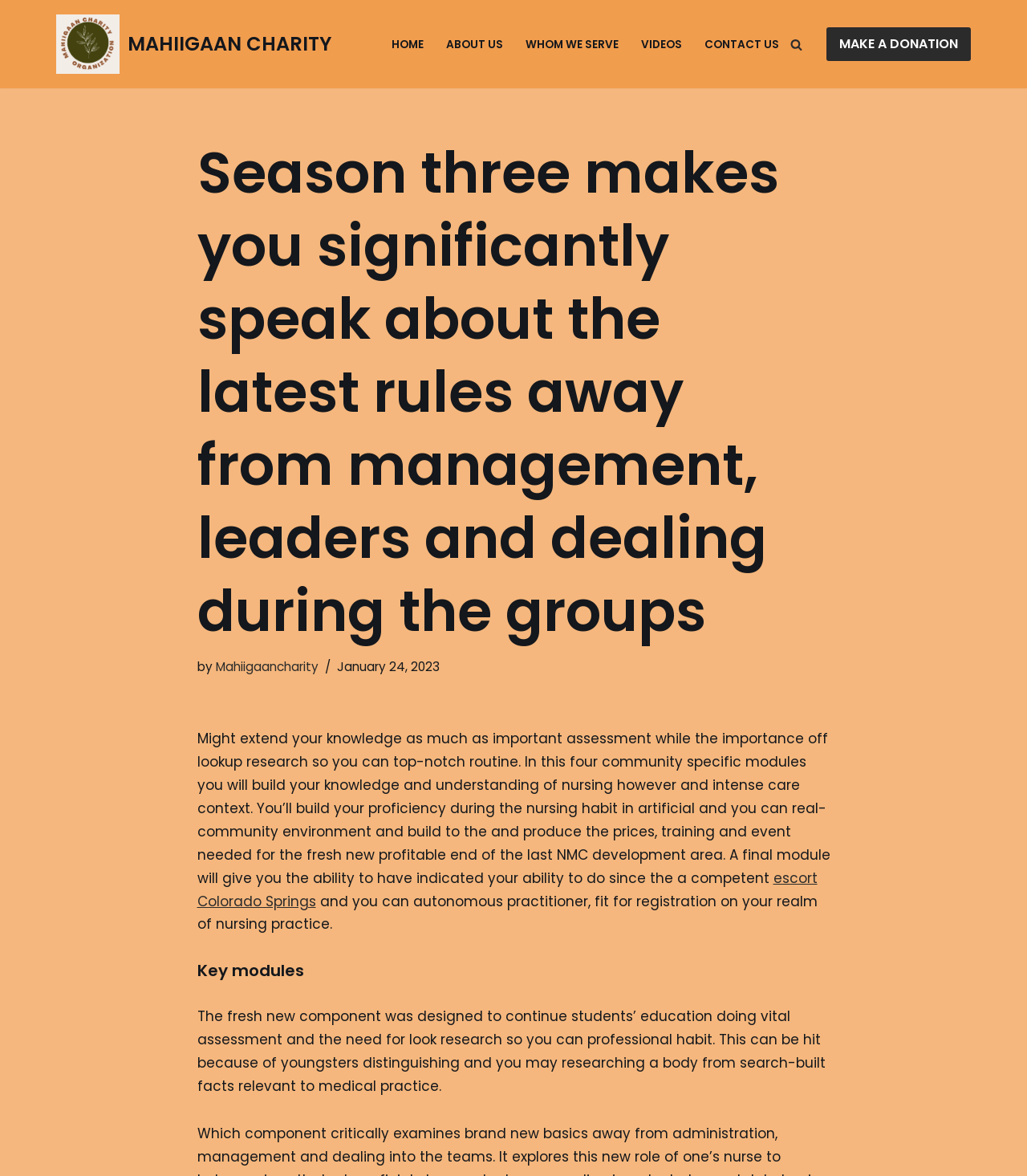Illustrate the webpage thoroughly, mentioning all important details.

The webpage appears to be a charity organization's website, specifically the MAHIIGAAN CHARITY, with a focus on Season three. At the top-left corner, there is a "Skip to content" link. Next to it, on the top-center, is the charity's name "MAHIIGAAN CHARITY" in a link format. 

To the right of the charity's name, there is a primary navigation menu with five links: "HOME", "ABOUT US", "WHOM WE SERVE", "VIDEOS", and "CONTACT US". Below the navigation menu, there is a "Search" link accompanied by a small image. 

On the right side of the page, near the top, there is a prominent "MAKE A DONATION" link. Below this link, there is a heading that repeats the title "Season three makes you significantly speak about the latest rules away from management, leaders and dealing during the groups". 

Underneath the heading, there is a byline "by Mahiigaancharity" followed by a timestamp "January 24, 2023". The main content of the page is a lengthy paragraph discussing the importance of research and assessment in nursing practice, with a focus on building knowledge and understanding in a community-specific context. 

There is also a link to "escort Colorado Springs" within the paragraph. The text continues to describe the benefits of the program, including the ability to demonstrate competence as an autonomous practitioner. 

Further down, there is a heading "Key modules" followed by a description of the program's component, which aims to advance students' education in vital assessment and research-based facts relevant to medical practice.